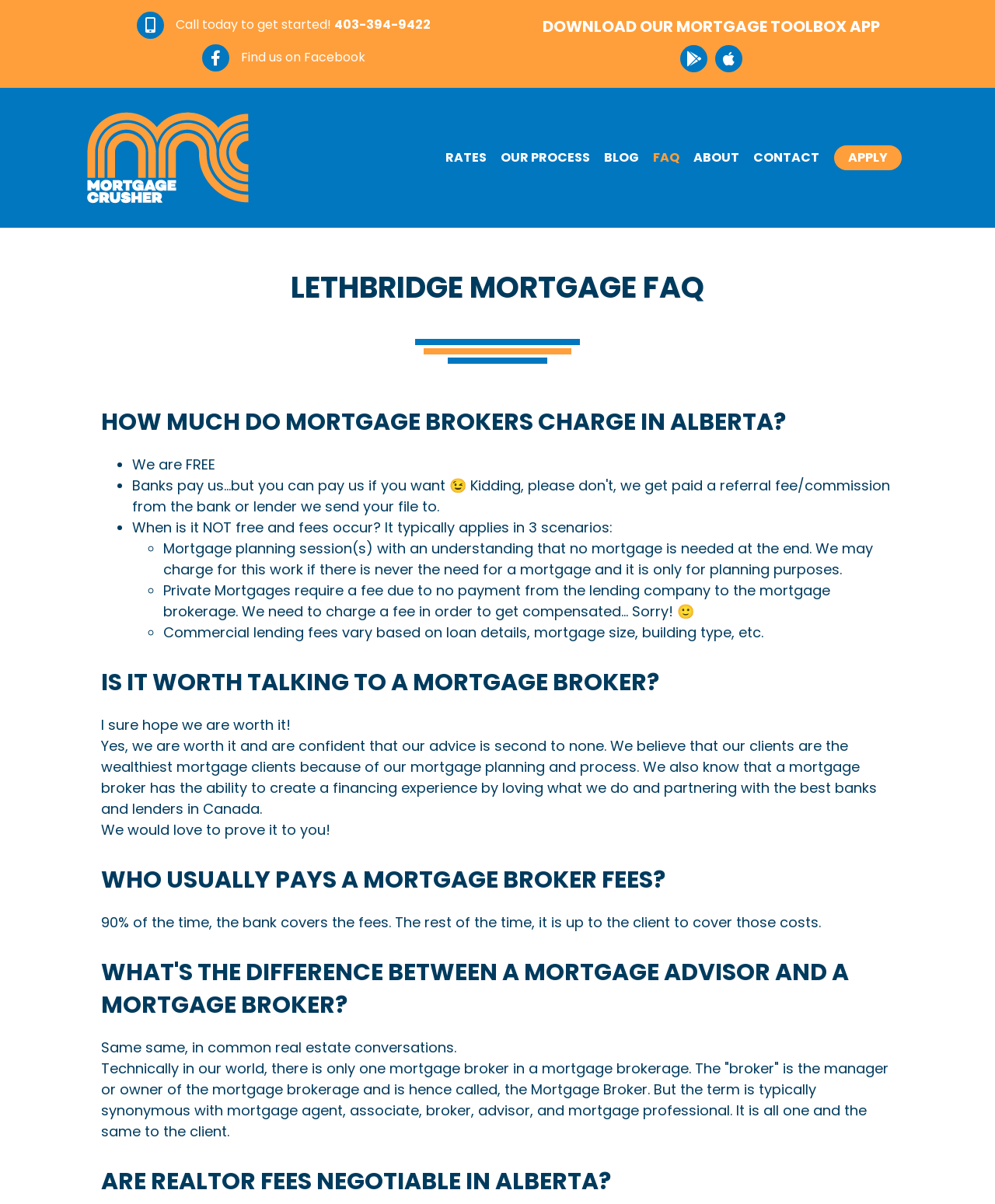Please provide the bounding box coordinates for the element that needs to be clicked to perform the instruction: "View post 'The Stars and A Star Premiere at Gallery Walk'". The coordinates must consist of four float numbers between 0 and 1, formatted as [left, top, right, bottom].

None